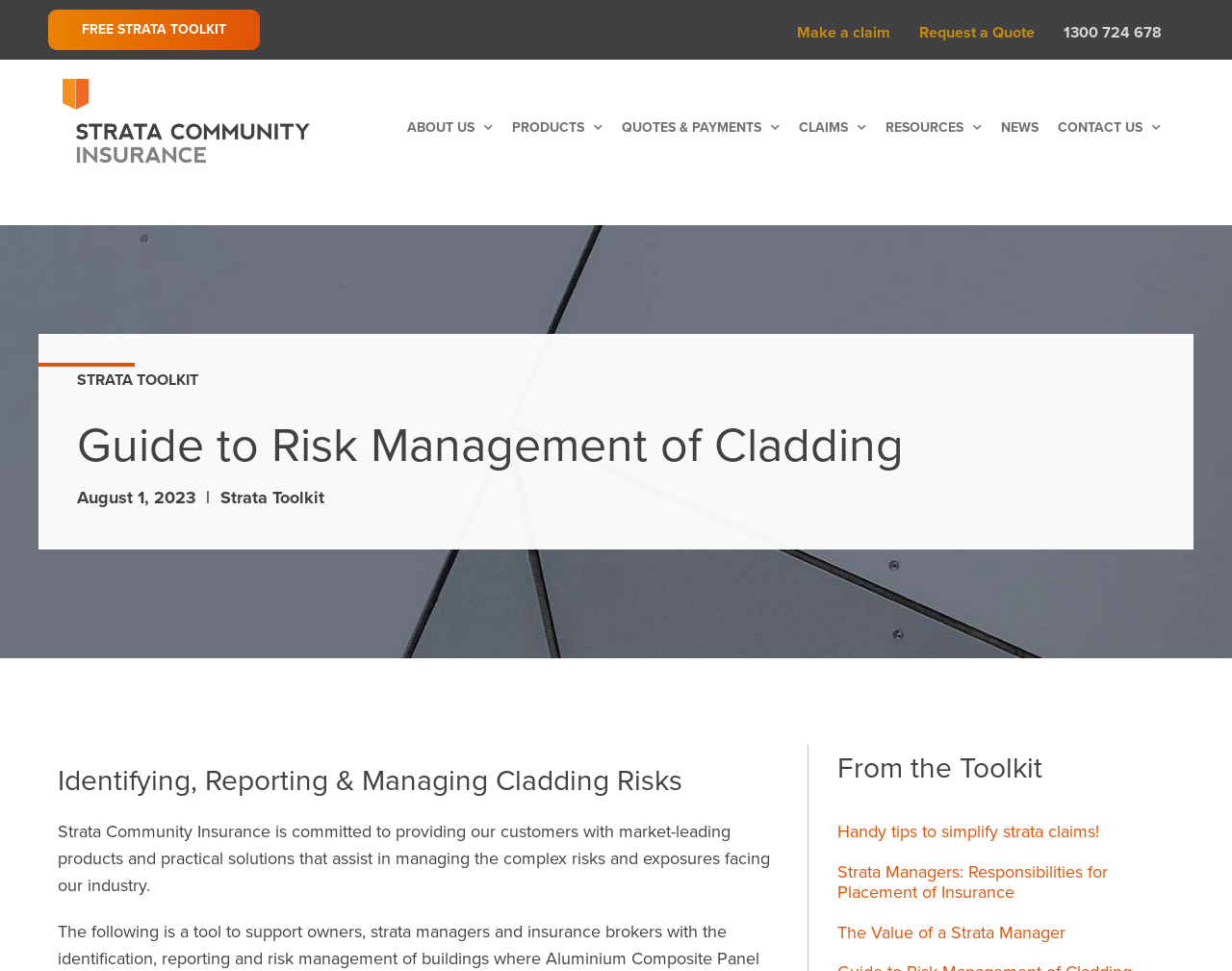Please identify the bounding box coordinates of the clickable area that will fulfill the following instruction: "Request a quote". The coordinates should be in the format of four float numbers between 0 and 1, i.e., [left, top, right, bottom].

[0.746, 0.02, 0.84, 0.048]